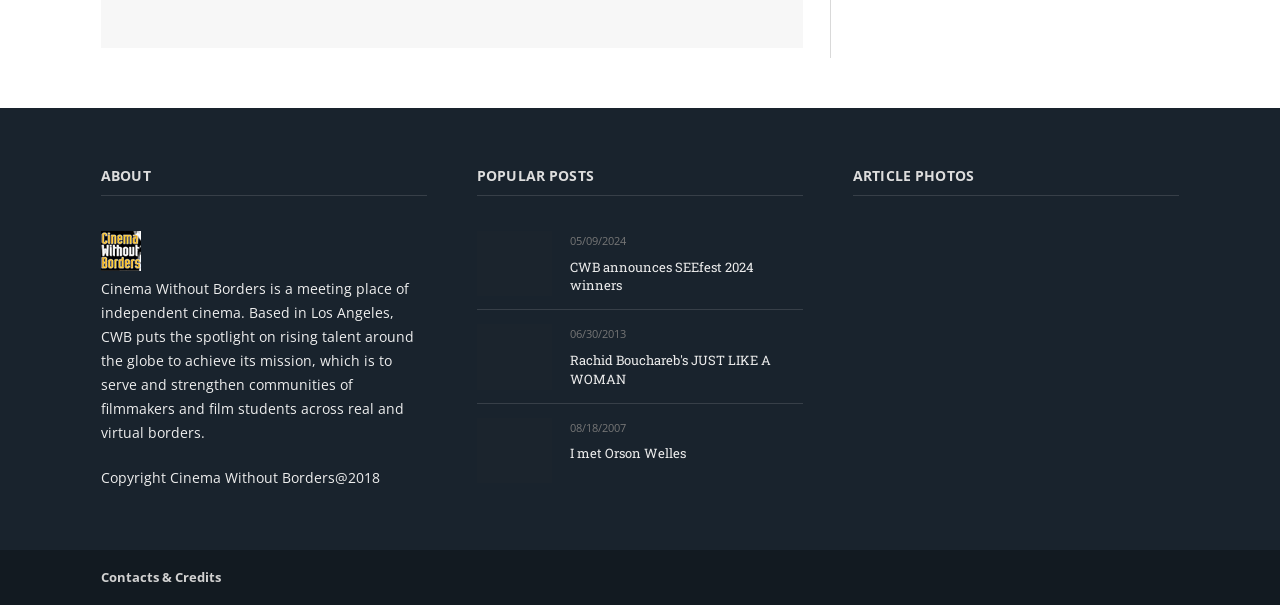What is the purpose of Cinema Without Borders?
Refer to the image and offer an in-depth and detailed answer to the question.

The webpage has a static text 'Cinema Without Borders is a meeting place of independent cinema. Based in Los Angeles, CWB puts the spotlight on rising talent around the globe to achieve its mission, which is to serve and strengthen communities of filmmakers and film students across real and virtual borders.' which indicates that the purpose of Cinema Without Borders is to serve and strengthen communities of filmmakers and film students.